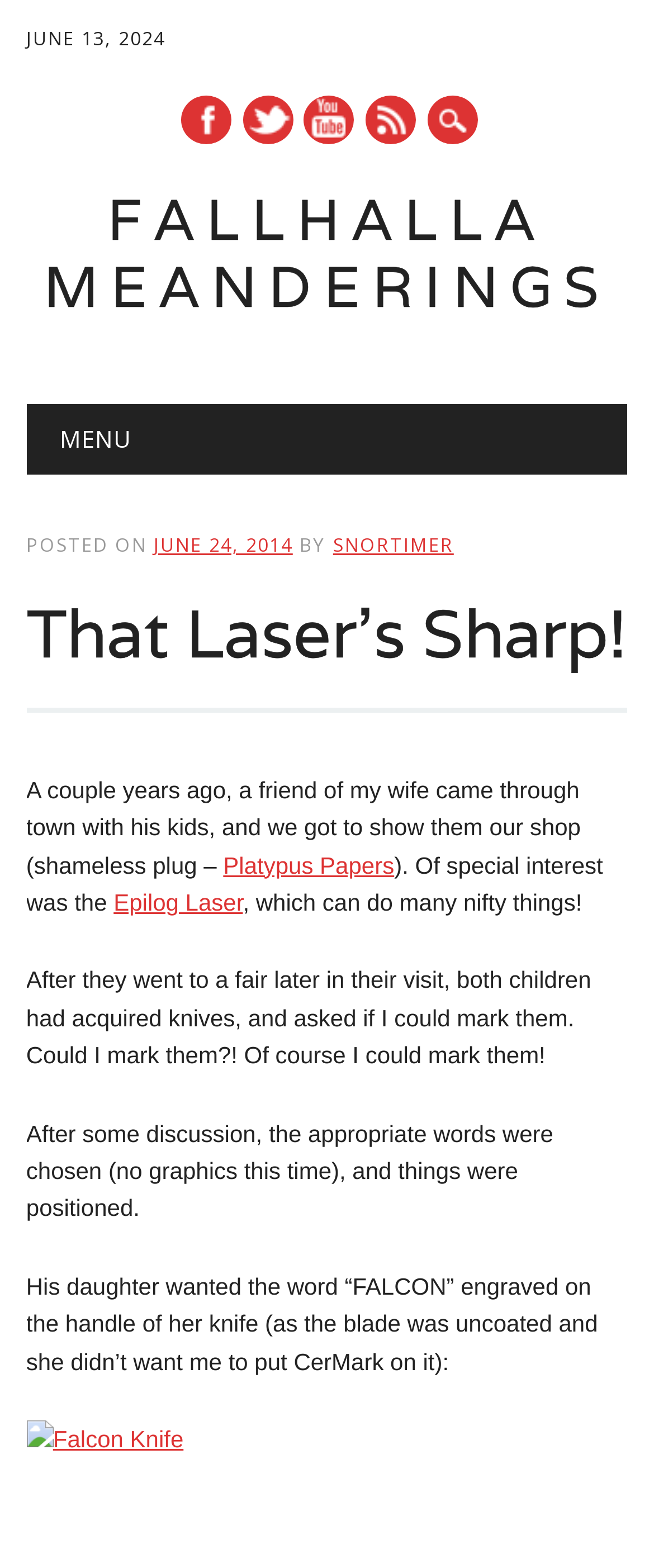Identify the bounding box coordinates for the element you need to click to achieve the following task: "Click the MagicalQuote logo". Provide the bounding box coordinates as four float numbers between 0 and 1, in the form [left, top, right, bottom].

None